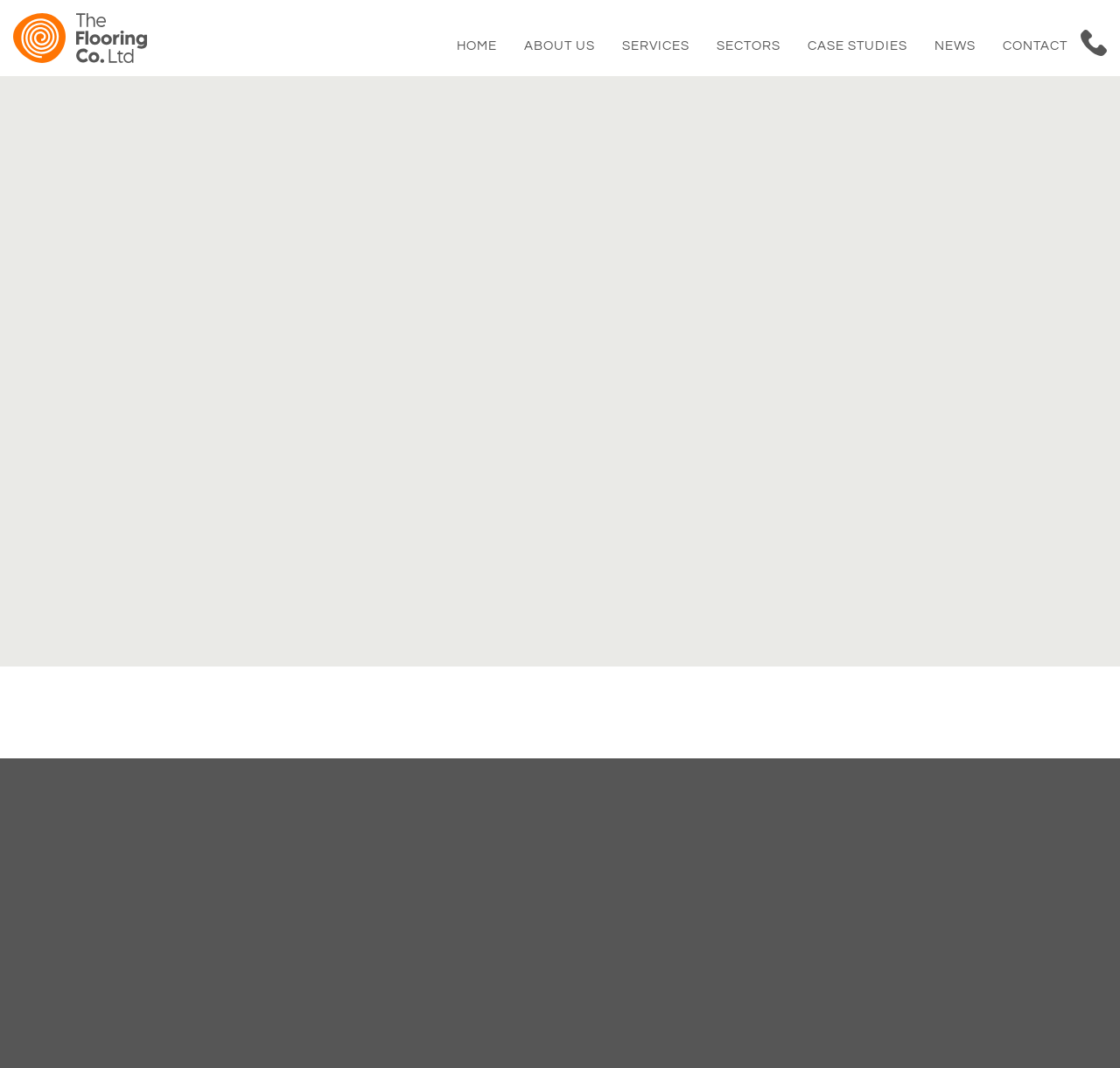What is the material of Scotia Beading Veneered?
Please provide a comprehensive answer based on the information in the image.

The material of Scotia Beading Veneered is obtained from the product description section, where it is written as 'Material: Softwood with hardwood veneer'.